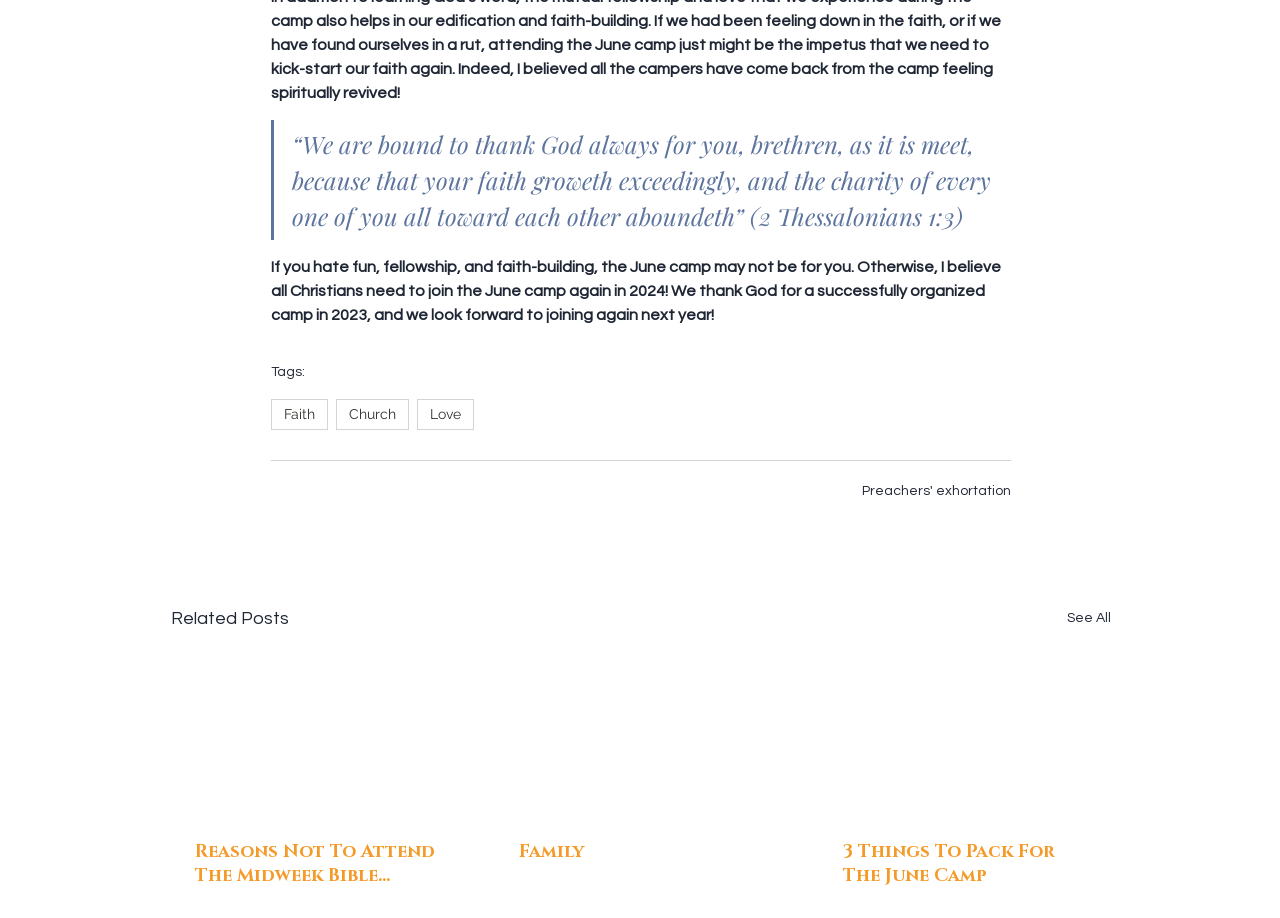Please locate the bounding box coordinates of the element's region that needs to be clicked to follow the instruction: "Click the Dalmen Pro Windows and Doors Logo". The bounding box coordinates should be provided as four float numbers between 0 and 1, i.e., [left, top, right, bottom].

None